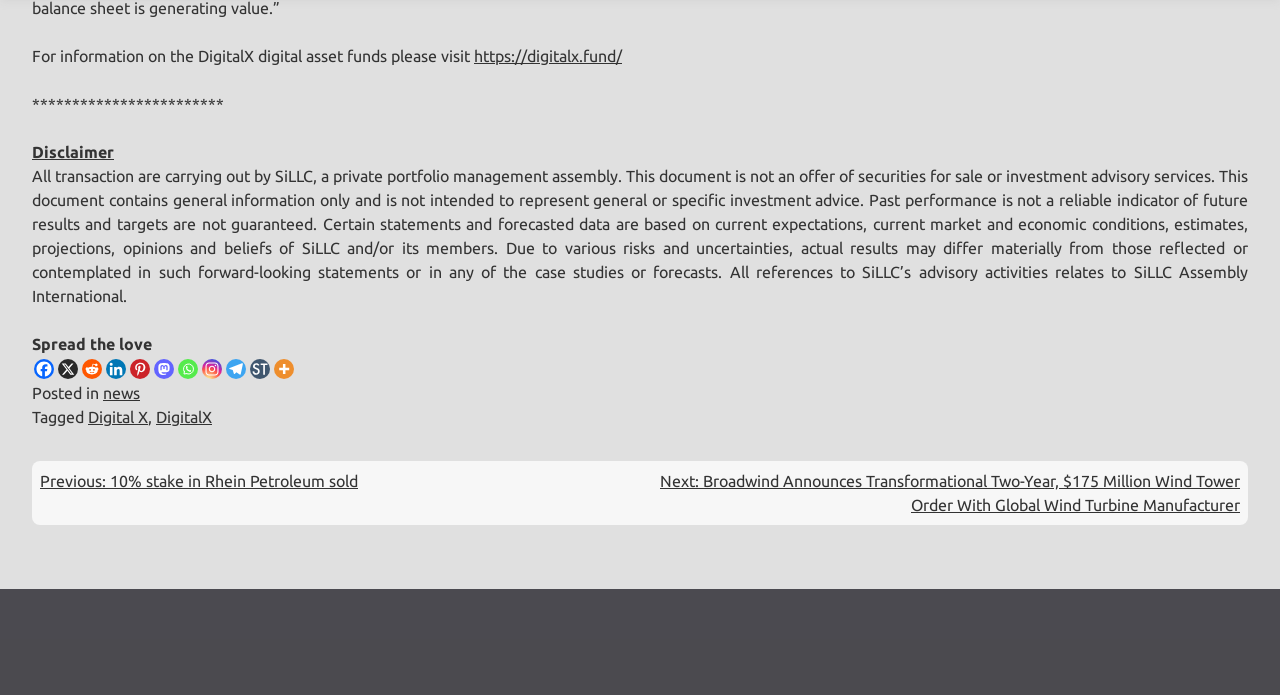Please find the bounding box coordinates of the element's region to be clicked to carry out this instruction: "Click on the image to learn more about BRC_Area12_Combined Training".

None